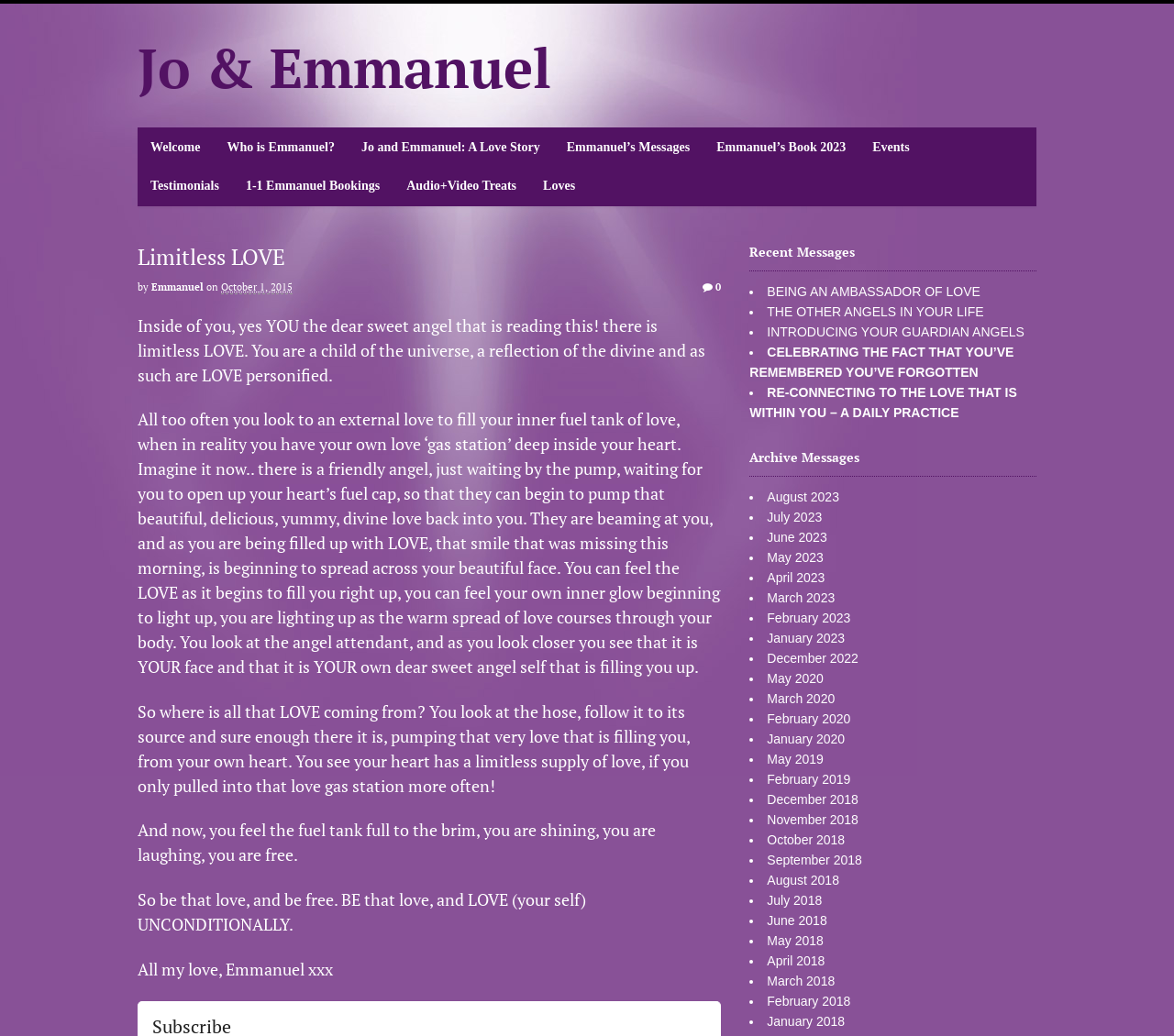Provide the bounding box coordinates of the area you need to click to execute the following instruction: "Click on the 'Home' link".

None